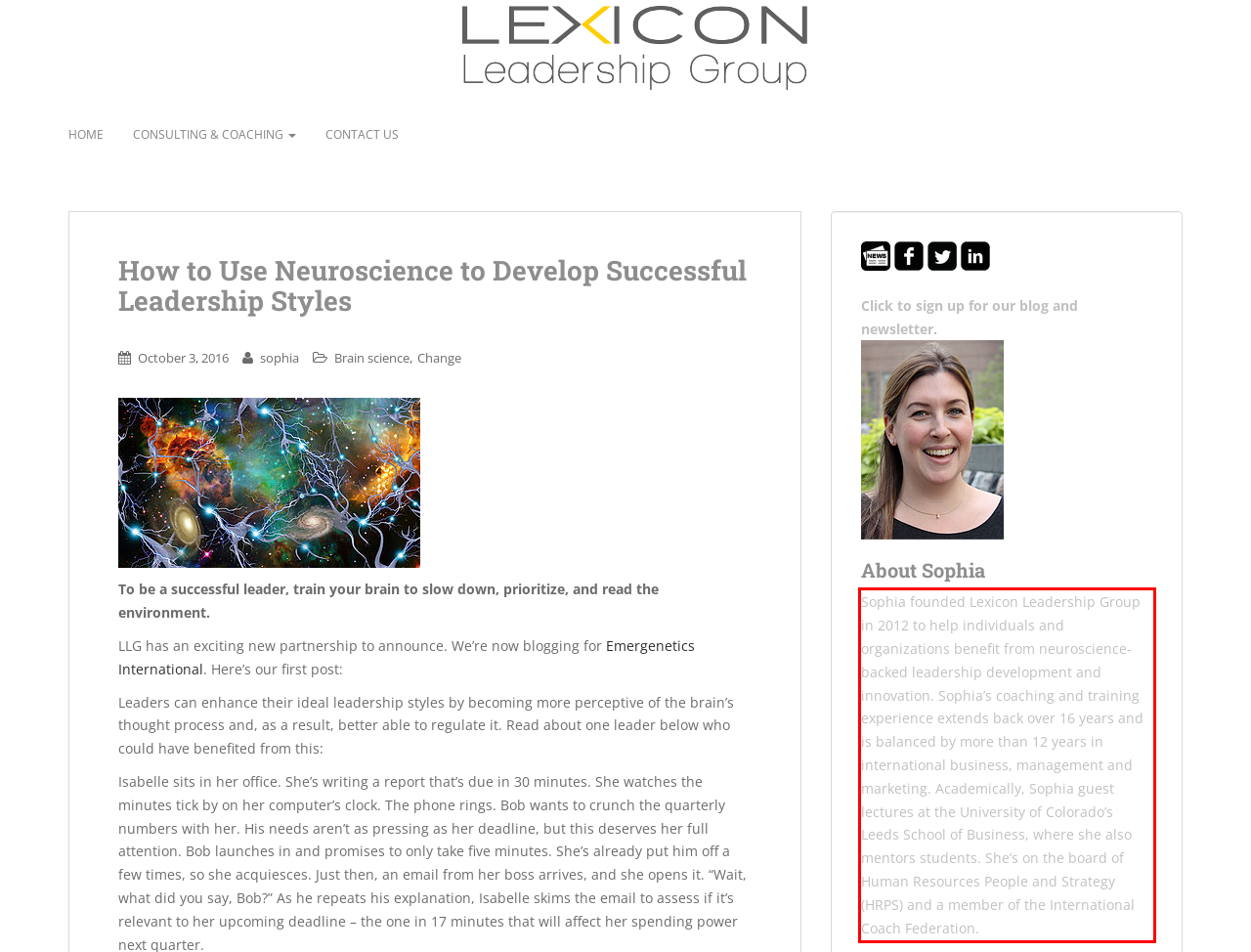Inspect the webpage screenshot that has a red bounding box and use OCR technology to read and display the text inside the red bounding box.

Sophia founded Lexicon Leadership Group in 2012 to help individuals and organizations benefit from neuroscience-backed leadership development and innovation. Sophia’s coaching and training experience extends back over 16 years and is balanced by more than 12 years in international business, management and marketing. Academically, Sophia guest lectures at the University of Colorado’s Leeds School of Business, where she also mentors students. She’s on the board of Human Resources People and Strategy (HRPS) and a member of the International Coach Federation.